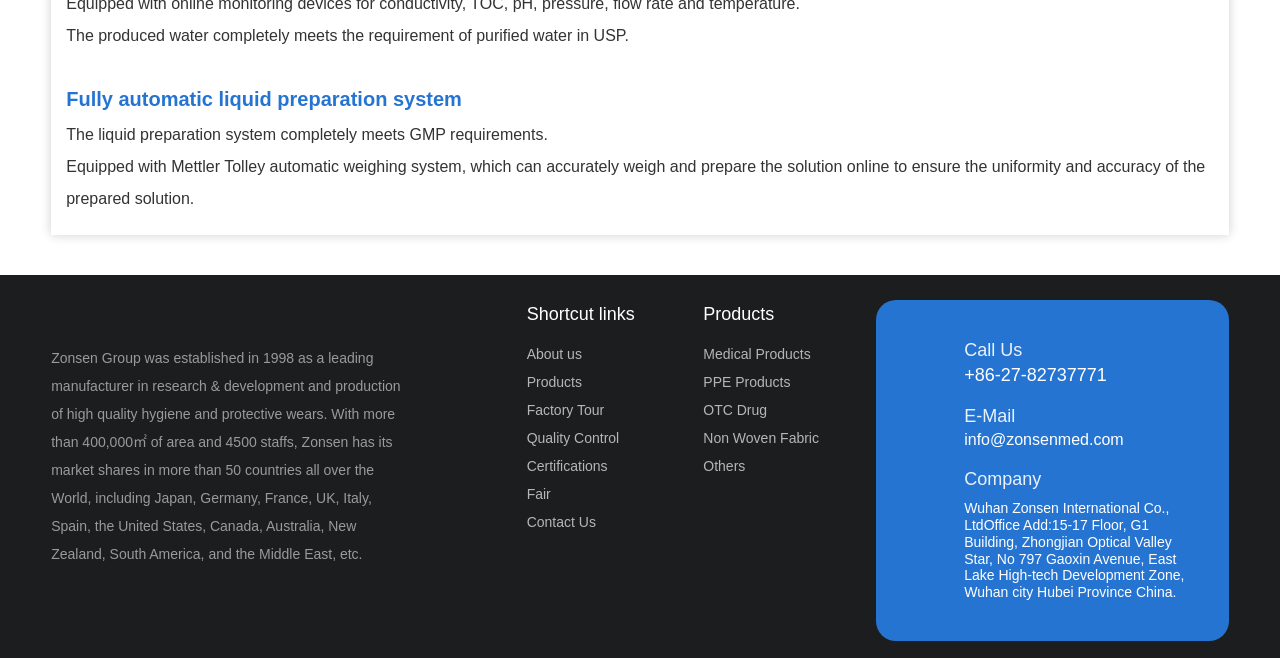Identify the bounding box of the UI element described as follows: "Non Woven Fabric". Provide the coordinates as four float numbers in the range of 0 to 1 [left, top, right, bottom].

[0.549, 0.654, 0.64, 0.678]